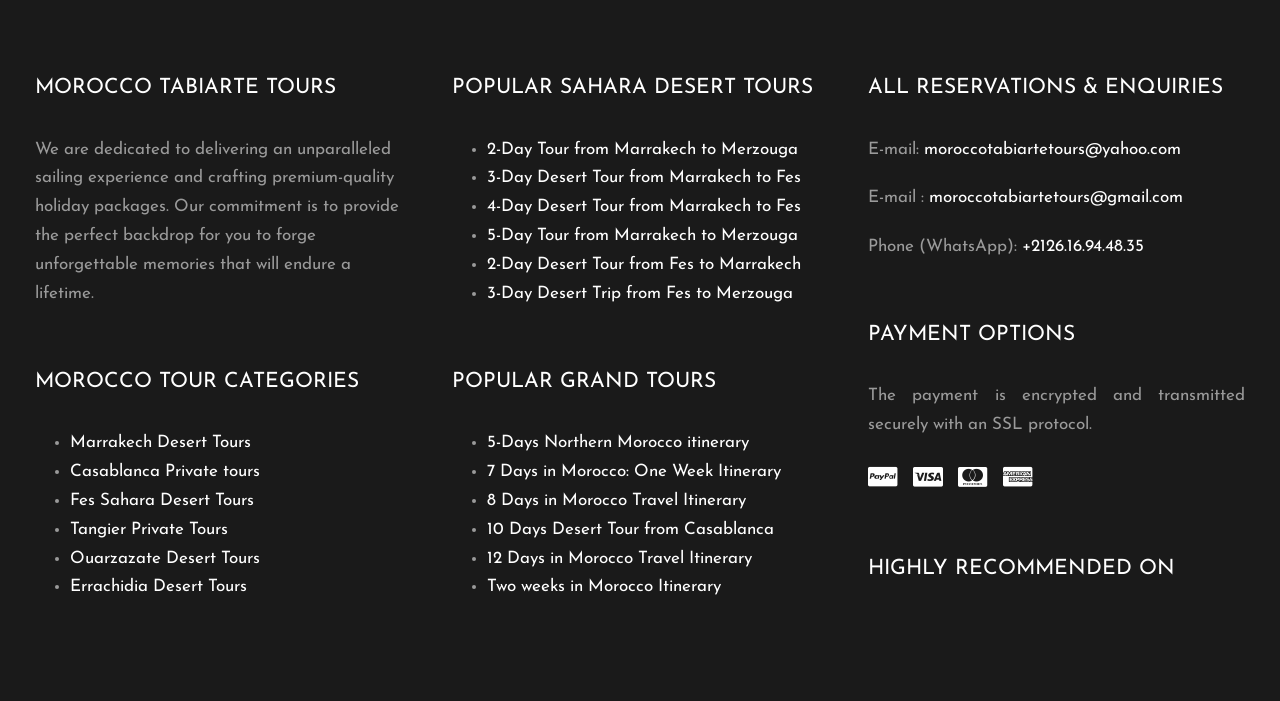What is the email address for reservations and enquiries?
Please use the visual content to give a single word or phrase answer.

moroccotabiartetours@yahoo.com